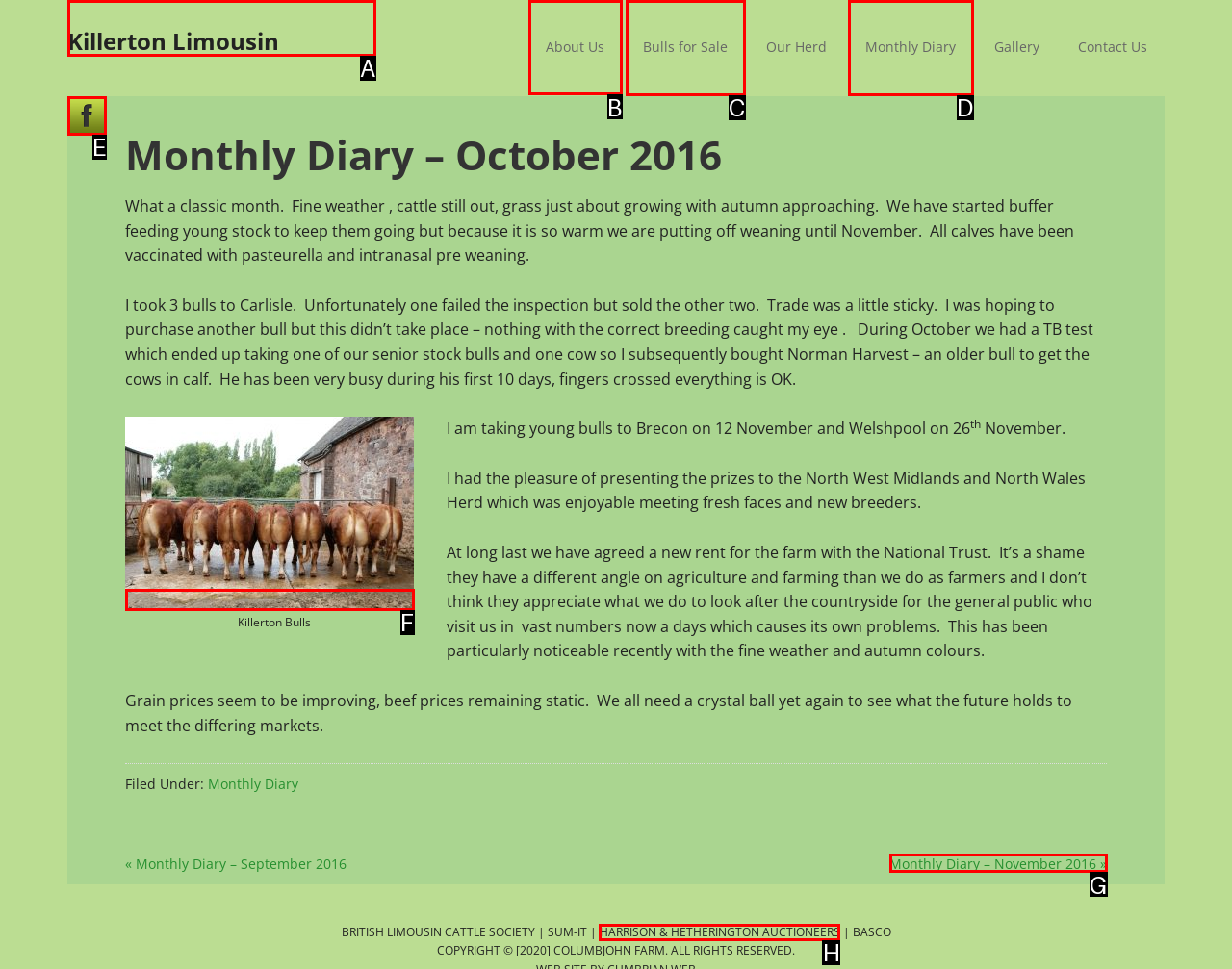From the given options, tell me which letter should be clicked to complete this task: Go to the 'About Us' page
Answer with the letter only.

B